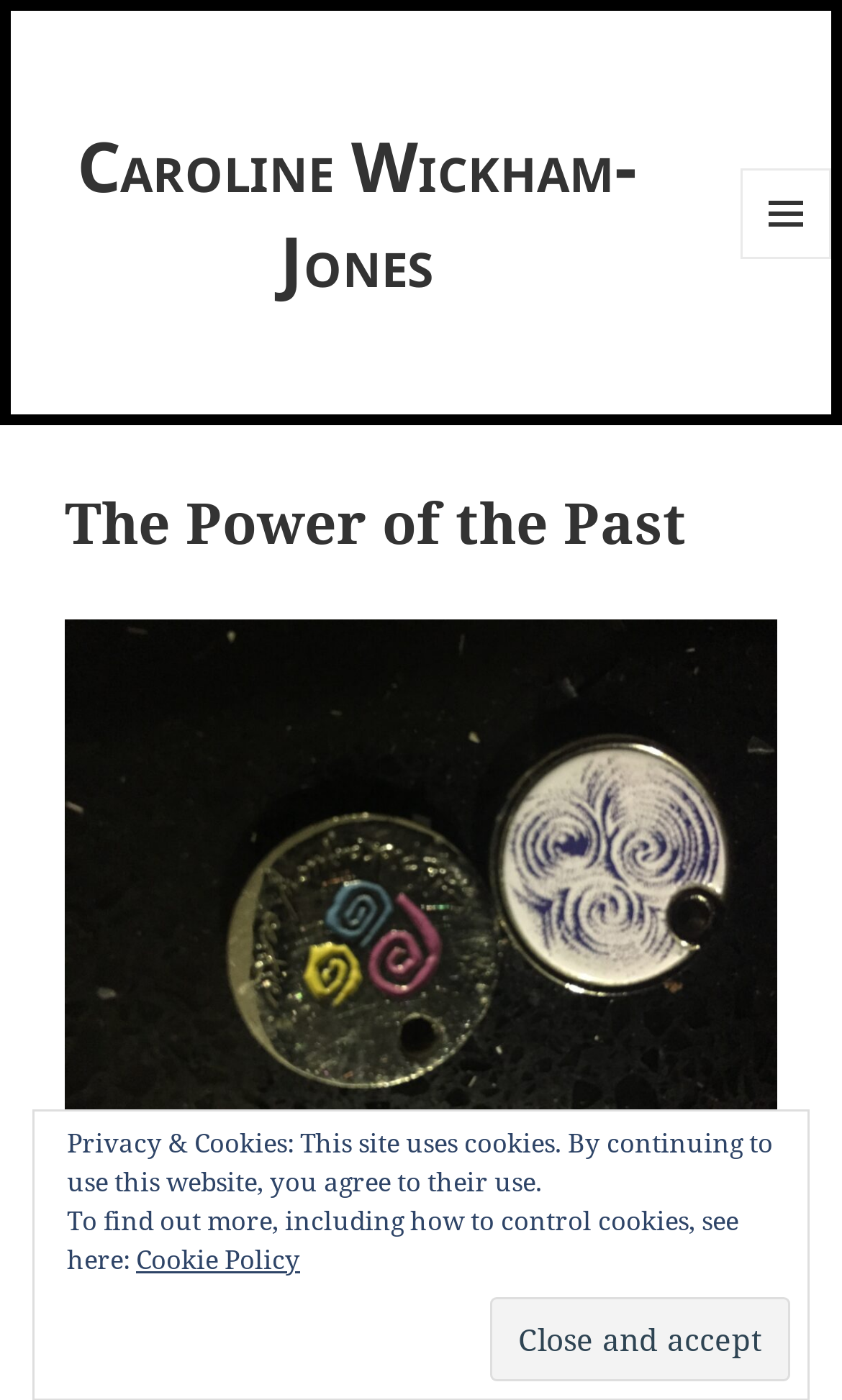Answer briefly with one word or phrase:
What is the icon name of the button on the top-right?

MENU AND WIDGETS